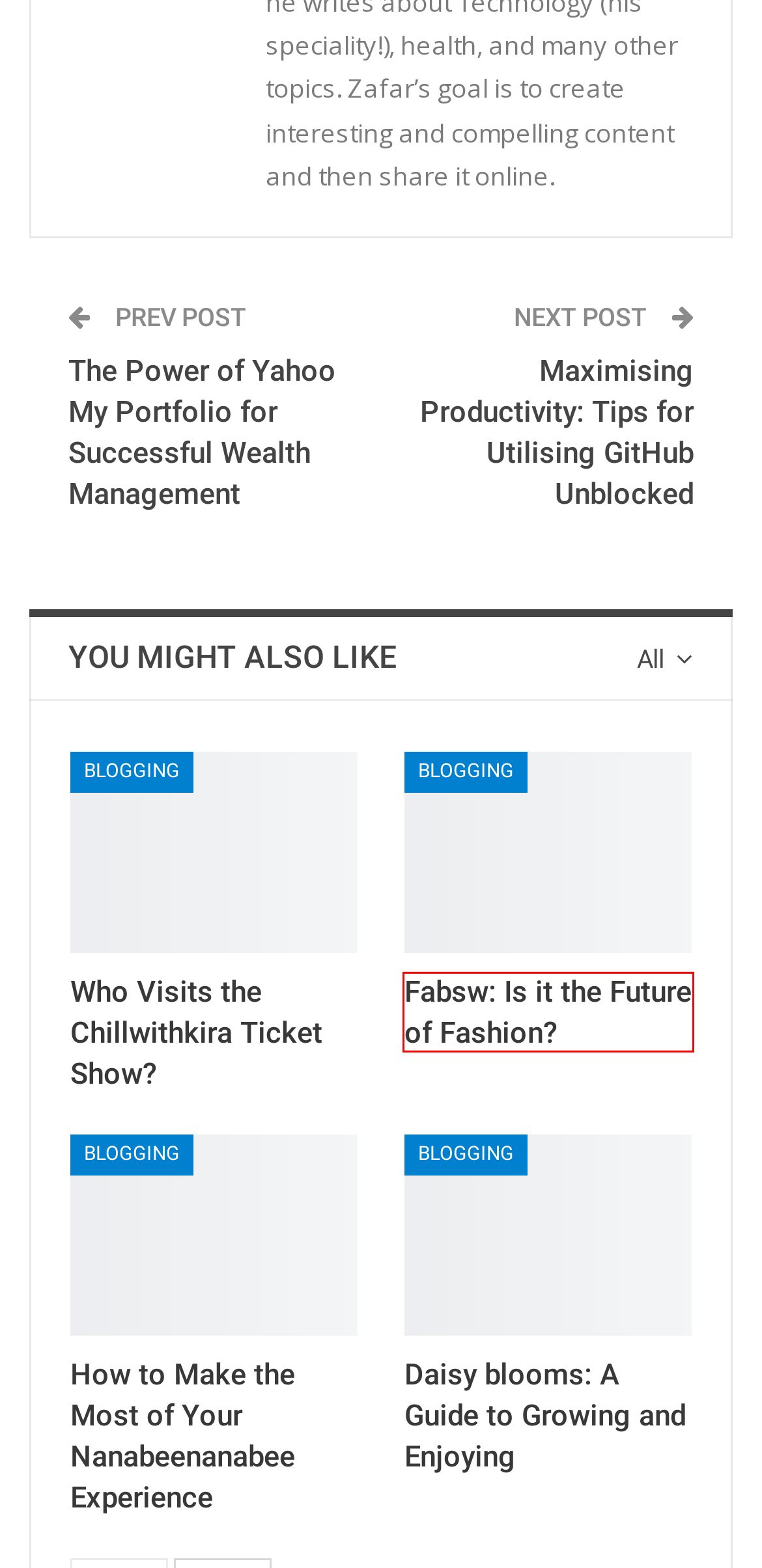Examine the screenshot of the webpage, noting the red bounding box around a UI element. Pick the webpage description that best matches the new page after the element in the red bounding box is clicked. Here are the candidates:
A. The Power of Yahoo My Portfolio for Successful Wealth Management - Digital Bodha
B. Technology - Digital Bodha
C. Fabsw: Is it the Future of Fashion? - Digital Bodha
D. Who Visits the Chillwithkira Ticket Show? - Digital Bodha
E. Contact Us - Digital Bodha
F. How to Make the Most of Your Nanabeenanabee Experience - Digital Bodha
G. Maximising Productivity: Tips for Utilising GitHub Unblocked - Digital Bodha
H. Daisy blooms: A Guide to Growing and Enjoying - Digital Bodha

C